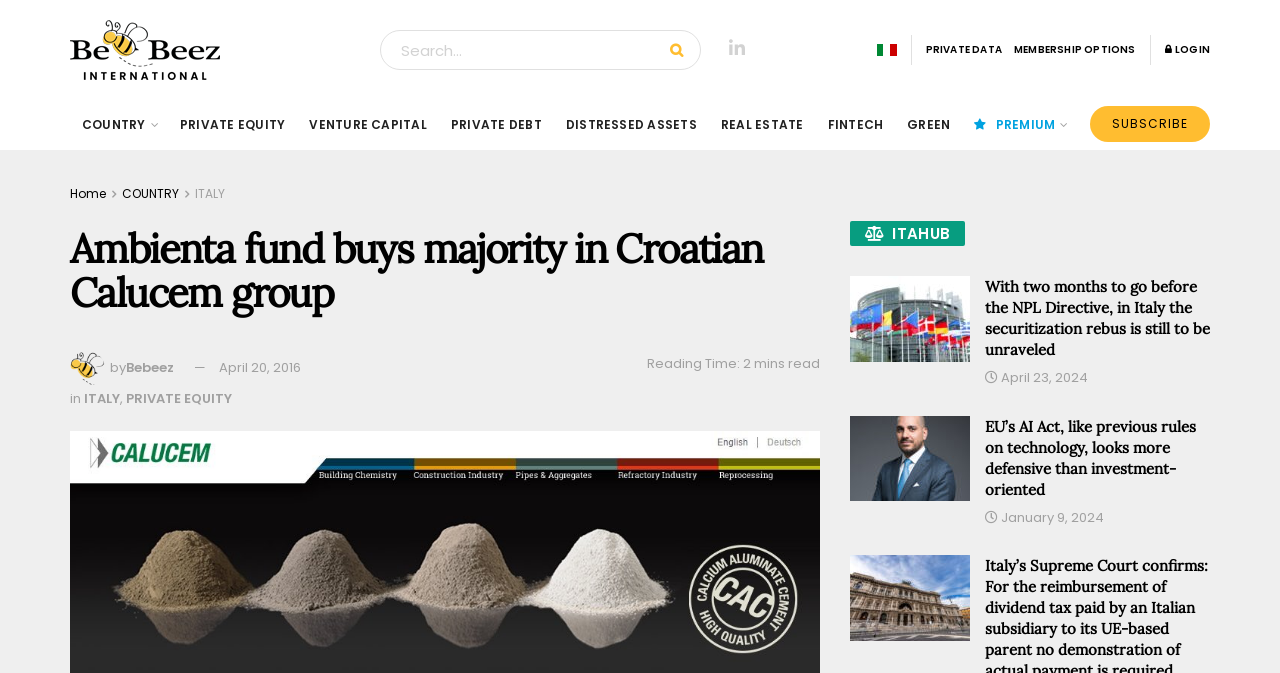Give a concise answer using one word or a phrase to the following question:
What is the image description of the image next to the article title 'With two months to go before the NPL Directive, in Italy the securitization rebus is still to be unraveled'?

With two months to go before the NPL Directive, in Italy the securitization rebus is still to be unraveled